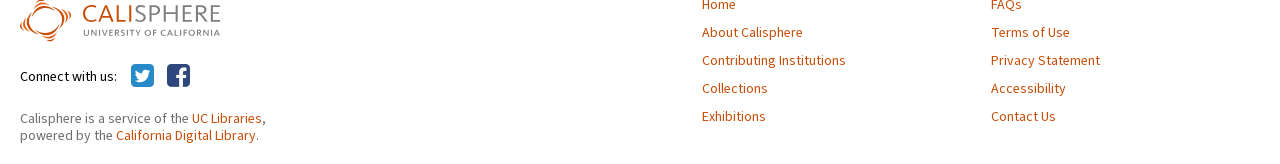Bounding box coordinates should be provided in the format (top-left x, top-left y, bottom-right x, bottom-right y) with all values between 0 and 1. Identify the bounding box for this UI element: Accessibility

[0.774, 0.499, 0.984, 0.585]